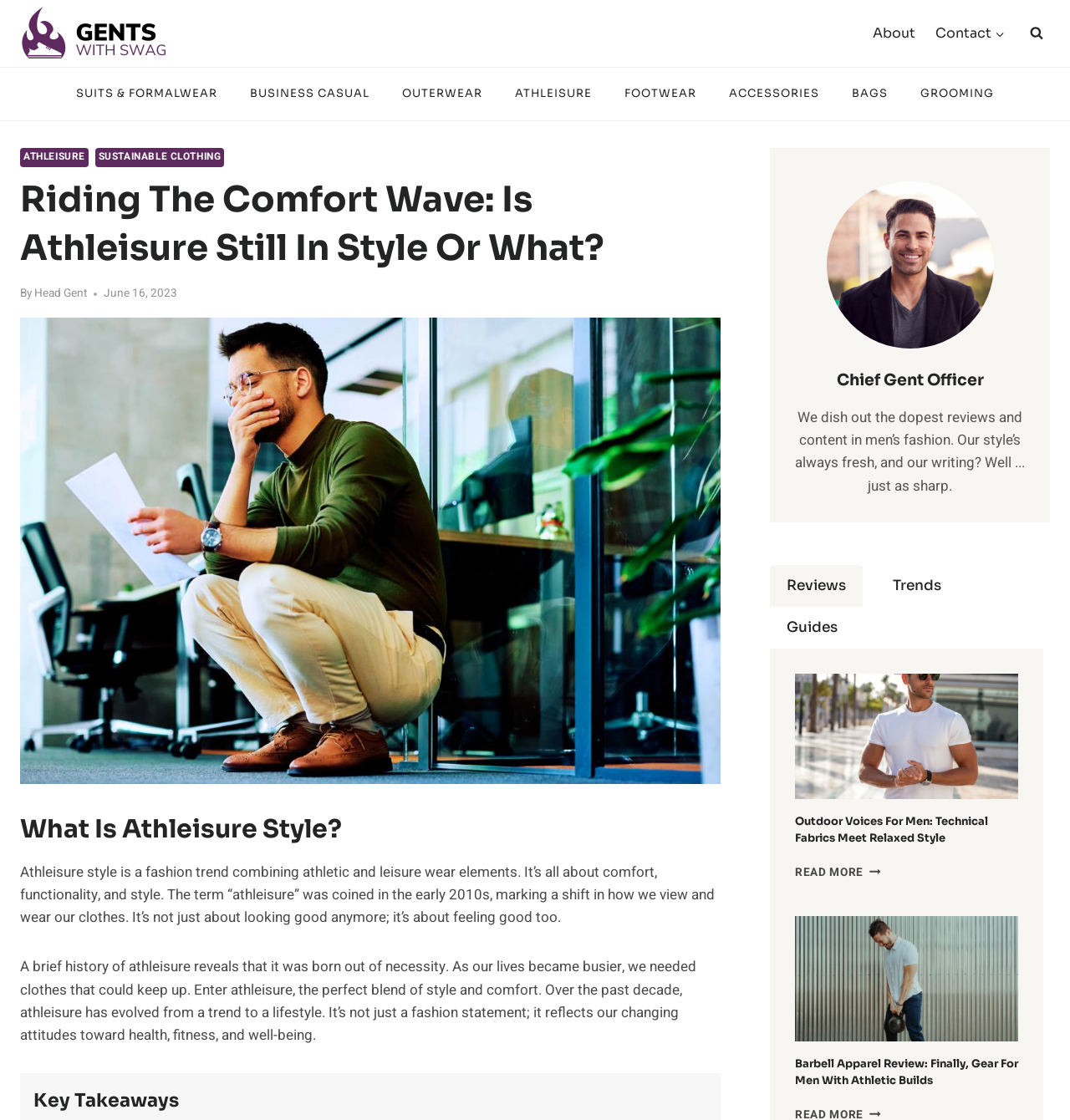Locate the bounding box coordinates of the UI element described by: "Bags". The bounding box coordinates should consist of four float numbers between 0 and 1, i.e., [left, top, right, bottom].

[0.781, 0.075, 0.845, 0.093]